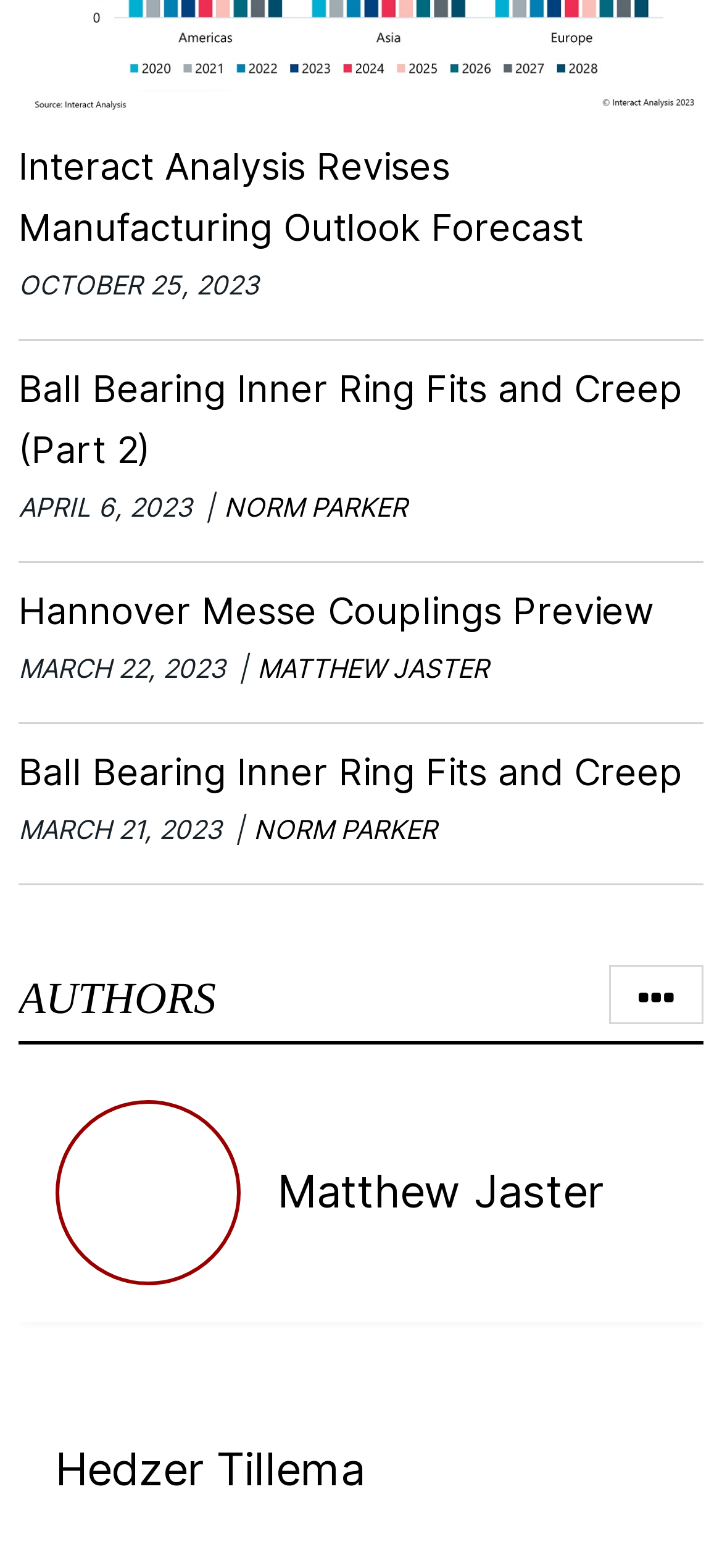Respond to the following question using a concise word or phrase: 
Who is the author of the second article?

NORM PARKER